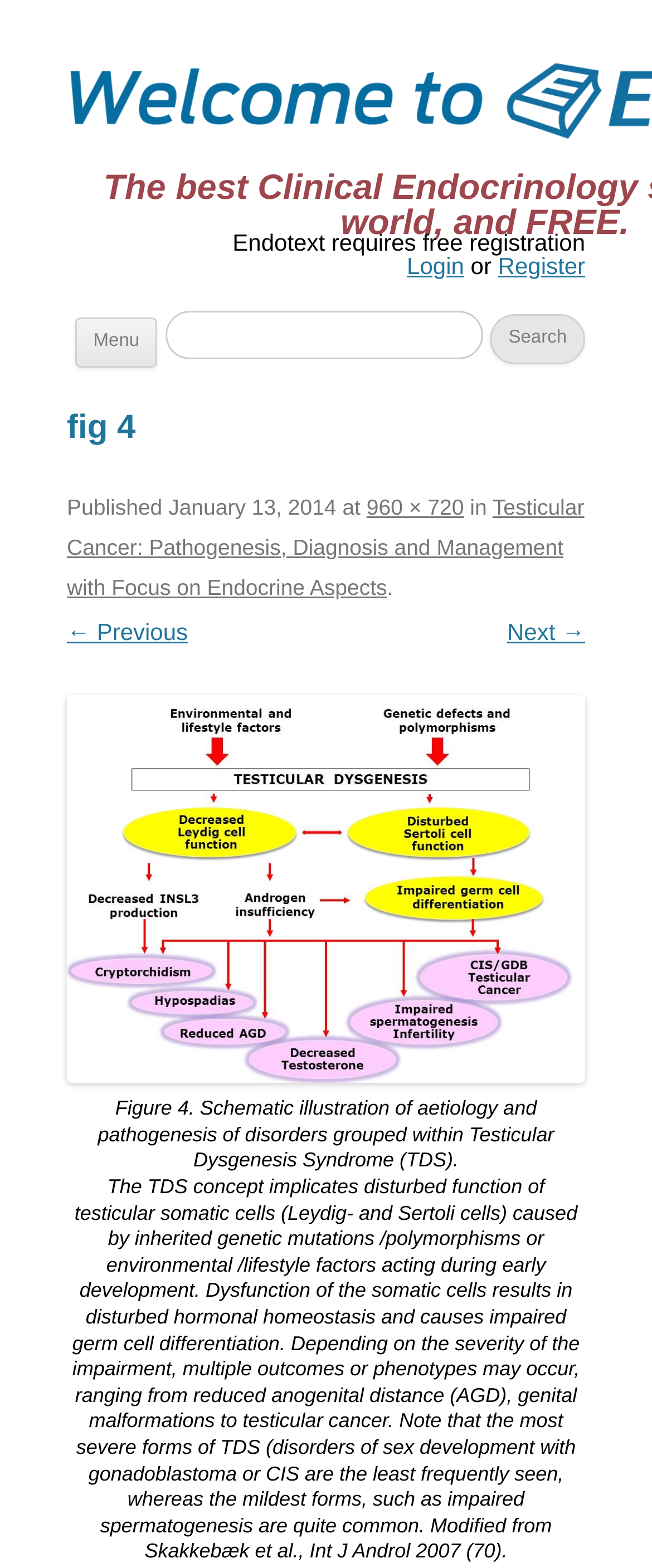Provide the bounding box coordinates of the section that needs to be clicked to accomplish the following instruction: "register."

[0.764, 0.161, 0.897, 0.178]